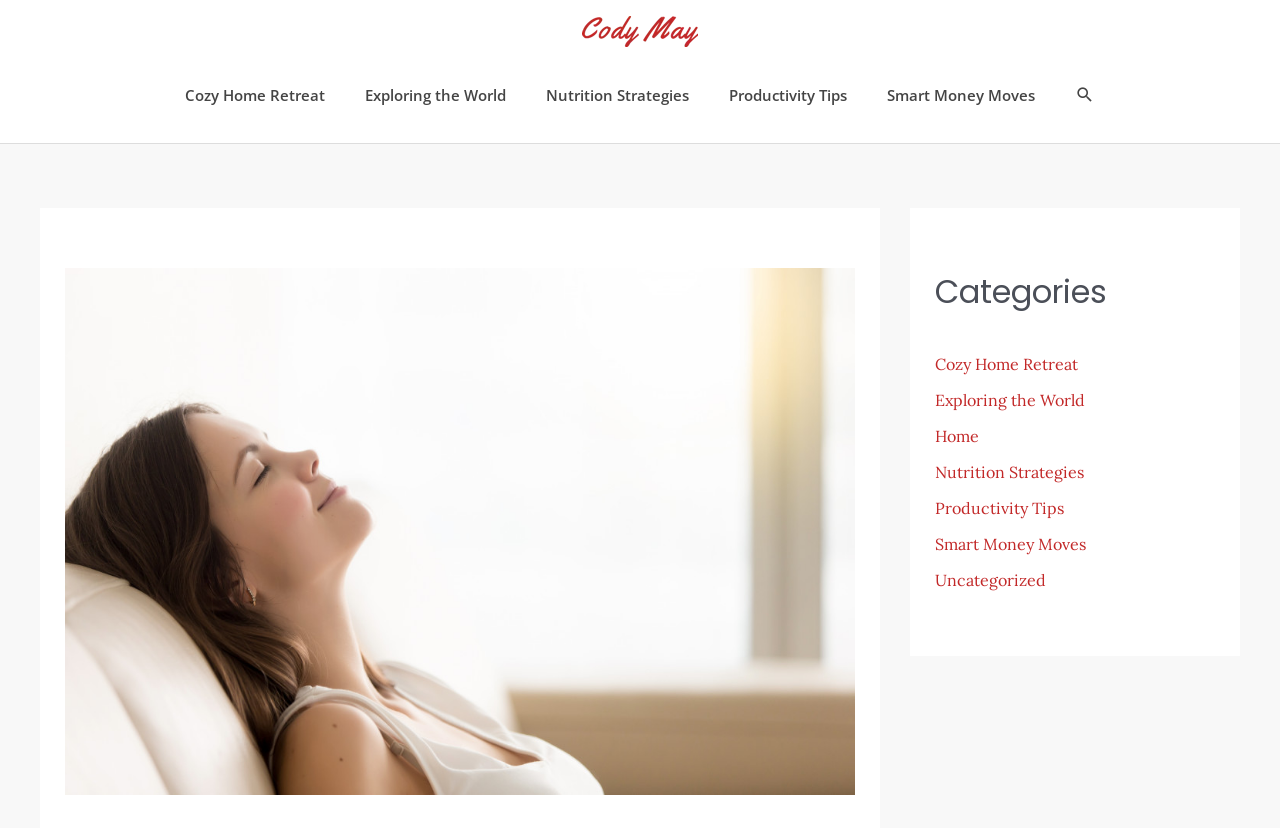Please identify the bounding box coordinates of the area that needs to be clicked to fulfill the following instruction: "go to Home."

[0.73, 0.514, 0.765, 0.539]